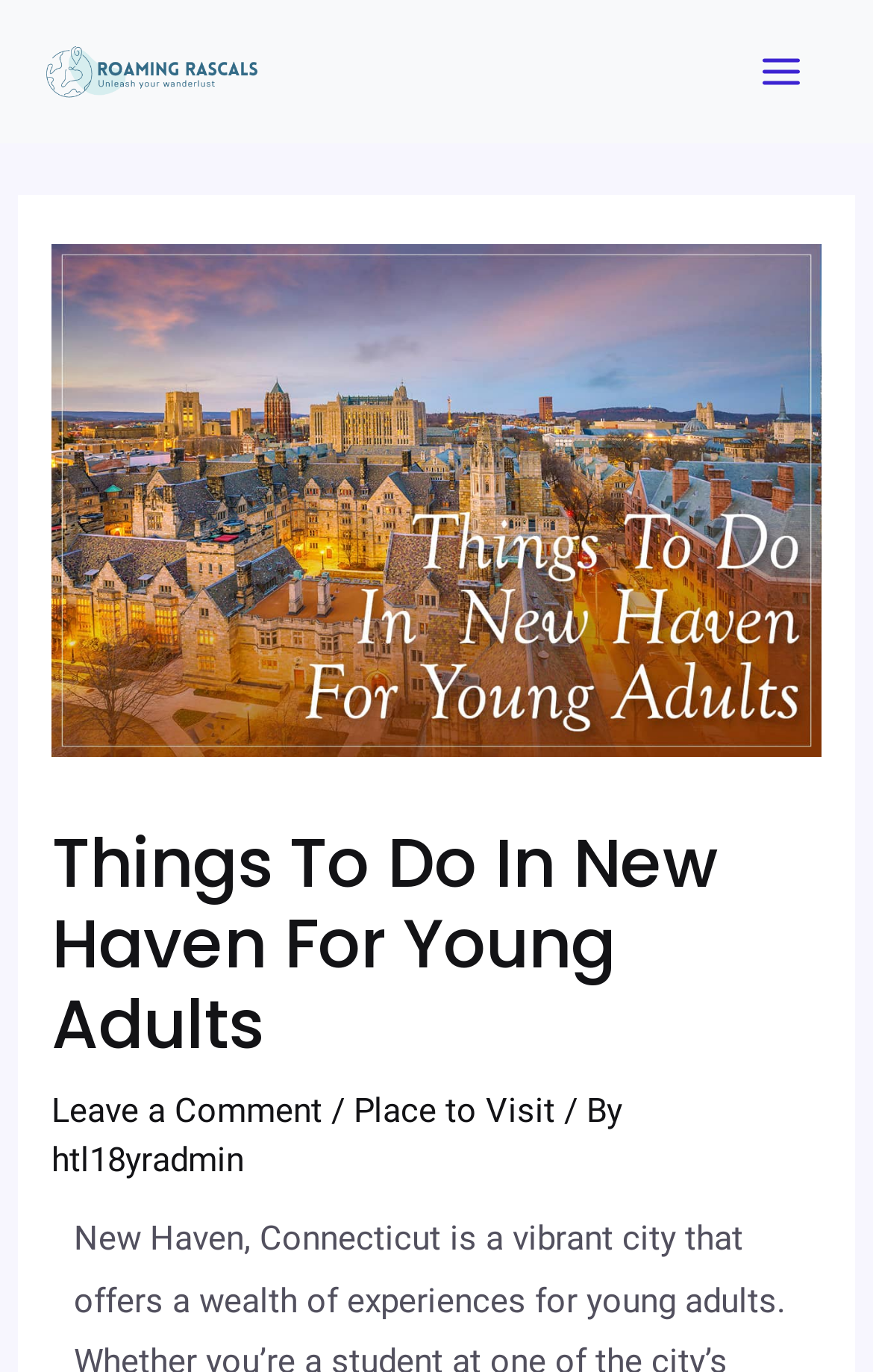Provide your answer in one word or a succinct phrase for the question: 
What is the purpose of the button with an image?

Main Menu